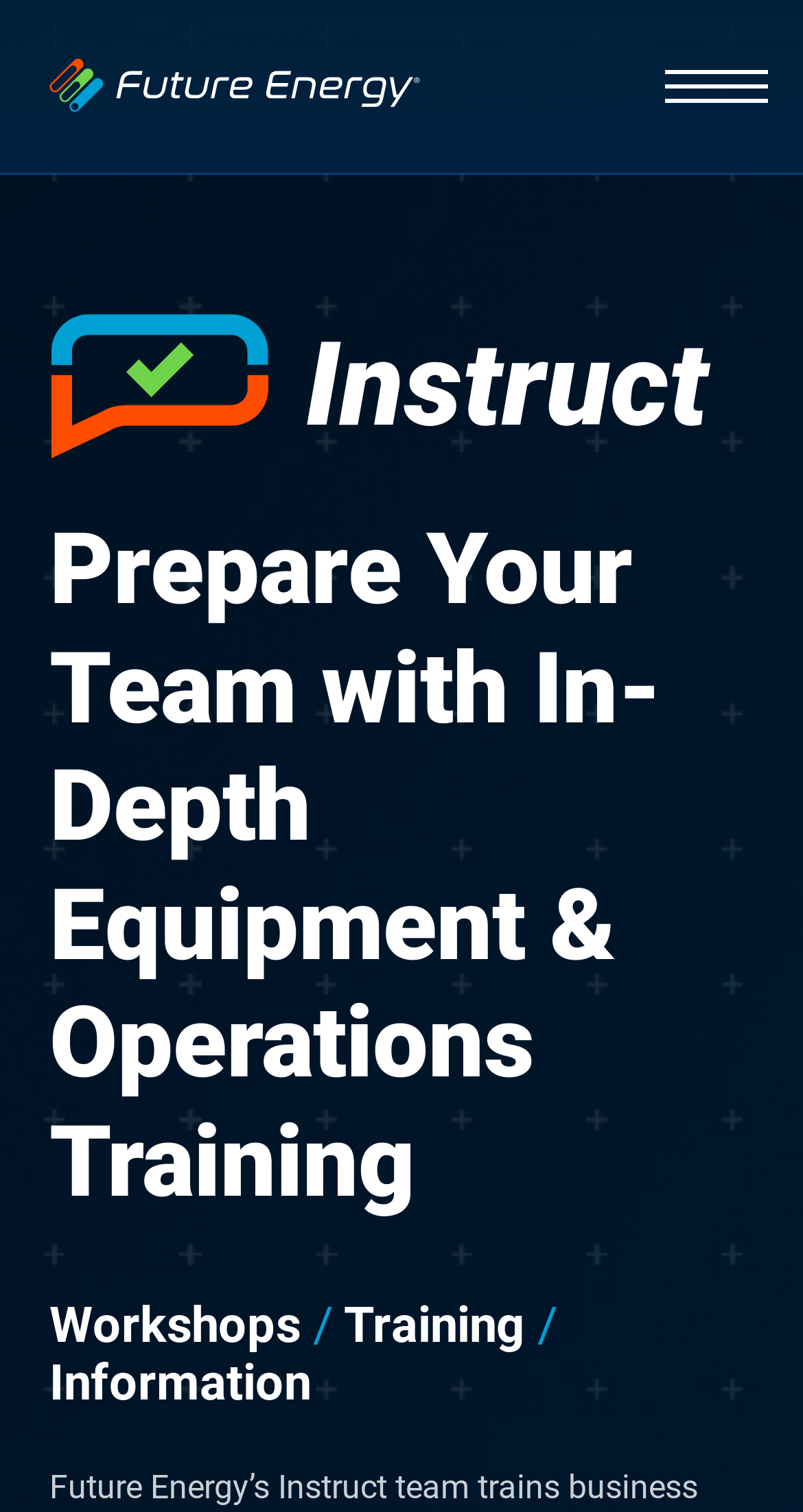What is the title of the main heading?
Please give a detailed and elaborate answer to the question based on the image.

I looked at the main content area and found the main heading, which is 'Prepare Your Team with In-Depth Equipment & Operations Training'.